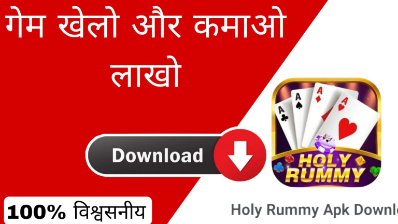Thoroughly describe the content and context of the image.

The image features an advertisement for the "Holy Rummy" game, encouraging users to play and earn money. Bold text in Hindi states "गेम खेलो और कमाओ" (Play games and earn), promoting the idea of potential earnings through gameplay. A prominent button labeled "Download" is positioned underneath, indicating a call to action for viewers to download the game. The image also displays an eye-catching app icon for "Holy Rummy," featuring playing cards, which adds to the promotional appeal. The background is a vibrant red, enhancing visibility and attracting attention, with a note asserting "100% विश्वासनीय" (100% reliable) to build trust with potential players. This advertisement targets gamers who are looking for opportunities to earn while enjoying mobile gaming.